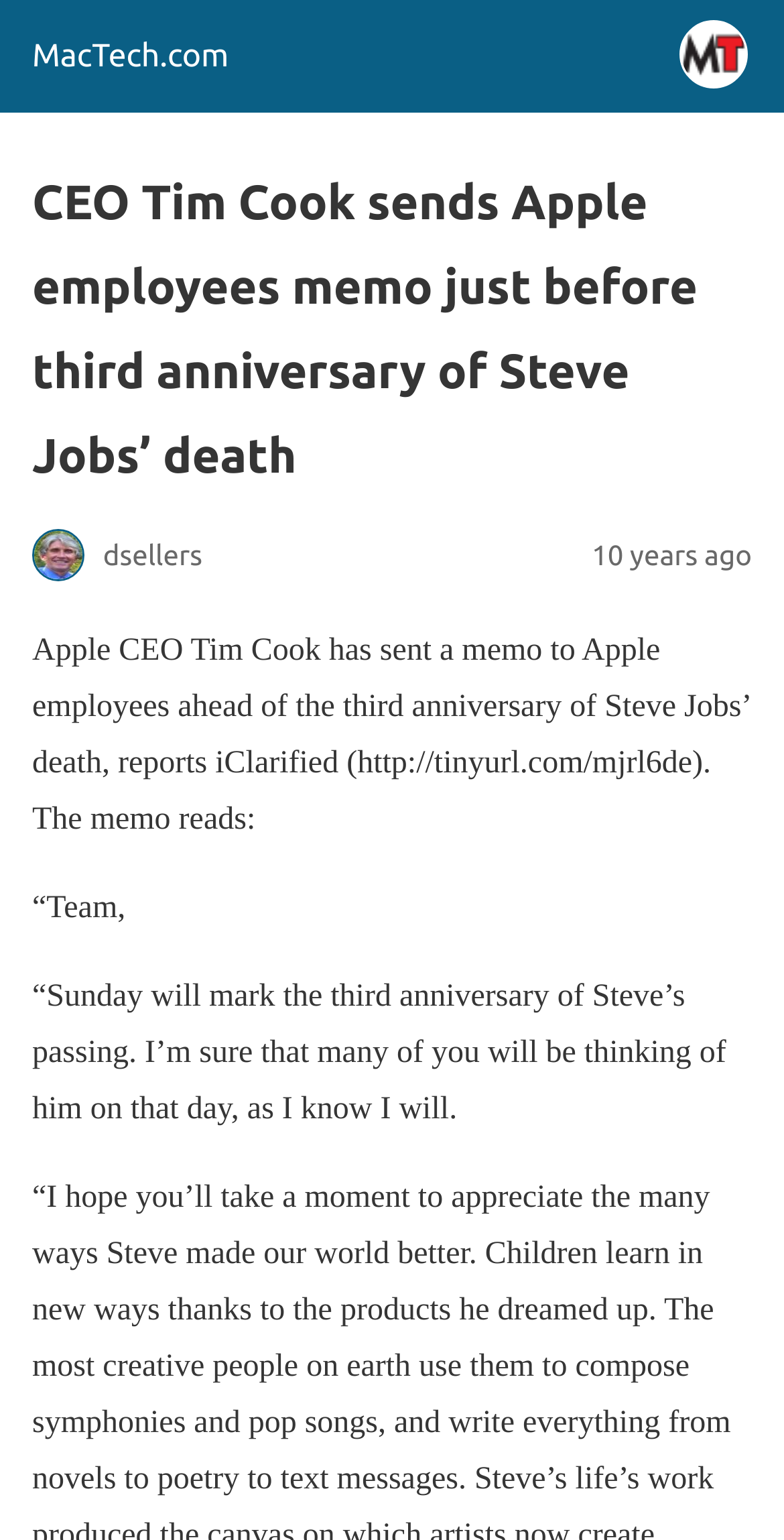Illustrate the webpage's structure and main components comprehensively.

The webpage is about an article discussing a memo sent by Apple CEO Tim Cook to Apple employees on the third anniversary of Steve Jobs' death. 

At the top left of the page, there is a site icon link with the text "MacTech.com" and an image of the site icon. Below this, there is a header section that spans almost the entire width of the page. Within this header, there is a heading that displays the title of the article, "CEO Tim Cook sends Apple employees memo just before third anniversary of Steve Jobs' death". 

To the right of the heading, there is a small image of "dsellers". Below the heading, there is a time element that displays the text "10 years ago". 

The main content of the article starts below the header section. The first paragraph of text explains that Tim Cook has sent a memo to Apple employees ahead of the third anniversary of Steve Jobs' death, citing a report from iClarified. 

The memo is then quoted, with the first part of the quote "“Team," appearing on a new line. The rest of the quote, "“Sunday will mark the third anniversary of Steve’s passing. I’m sure that many of you will be thinking of him on that day, as I know I will.'" appears on the following lines.